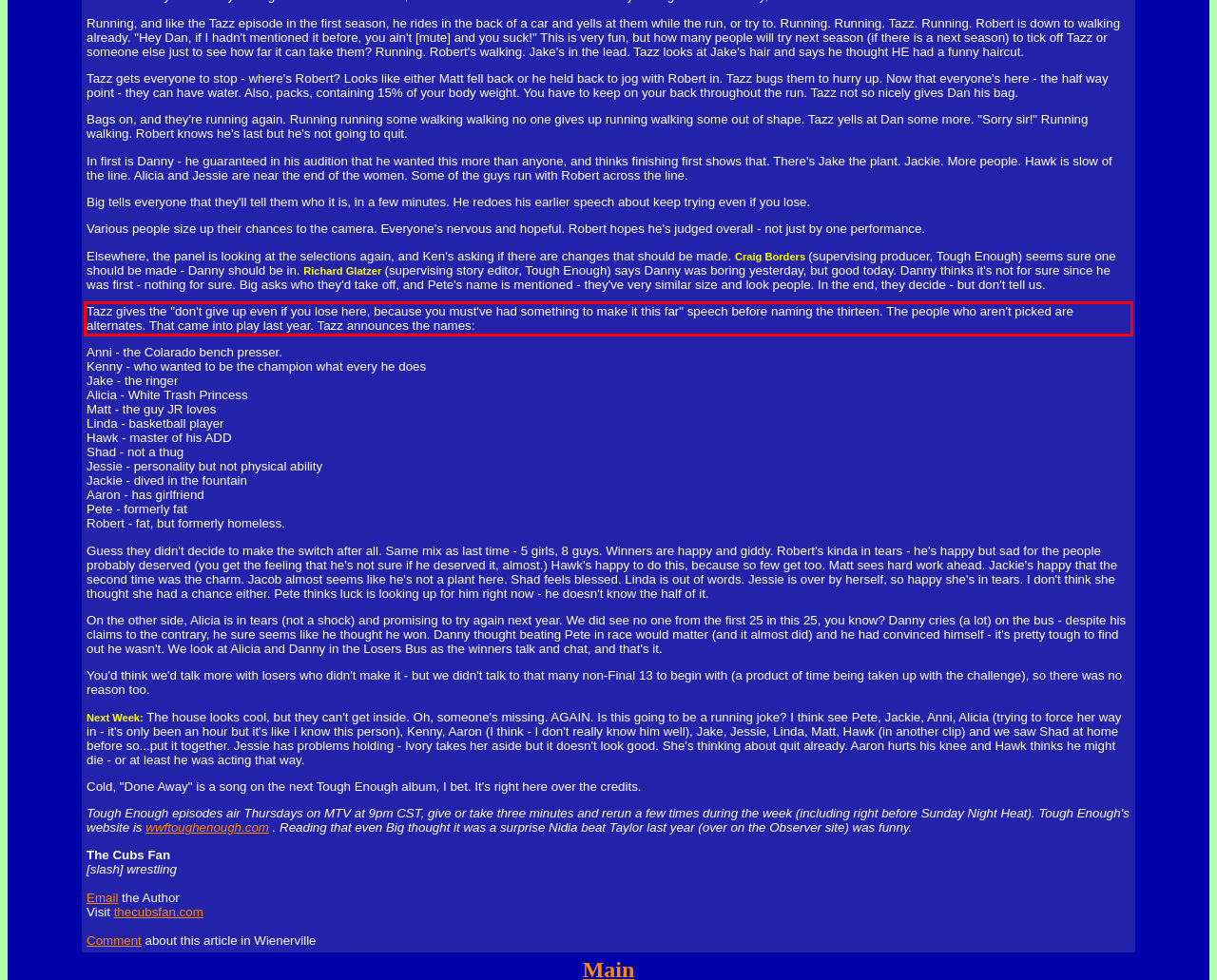Please identify and extract the text content from the UI element encased in a red bounding box on the provided webpage screenshot.

Tazz gives the "don't give up even if you lose here, because you must've had something to make it this far" speech before naming the thirteen. The people who aren't picked are alternates. That came into play last year. Tazz announces the names: